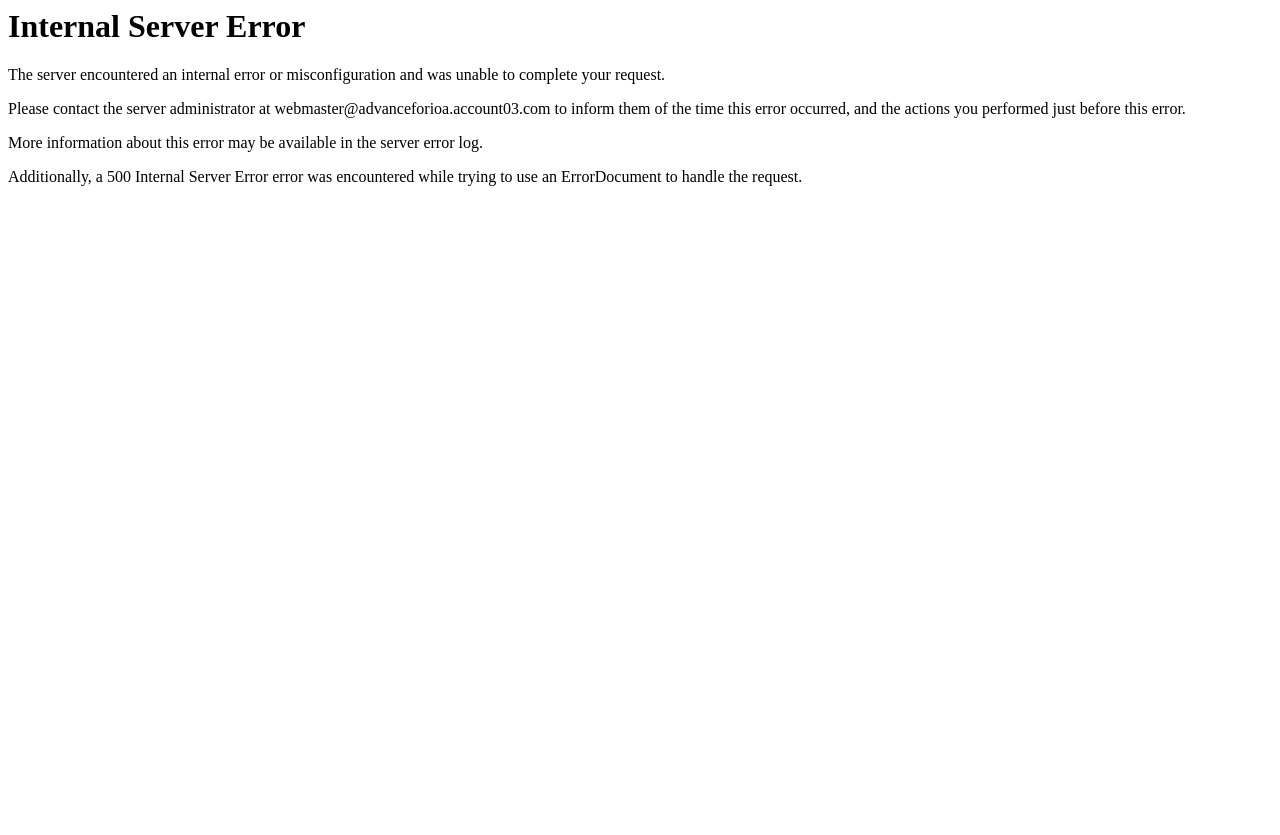Can you determine the main header of this webpage?

Internal Server Error